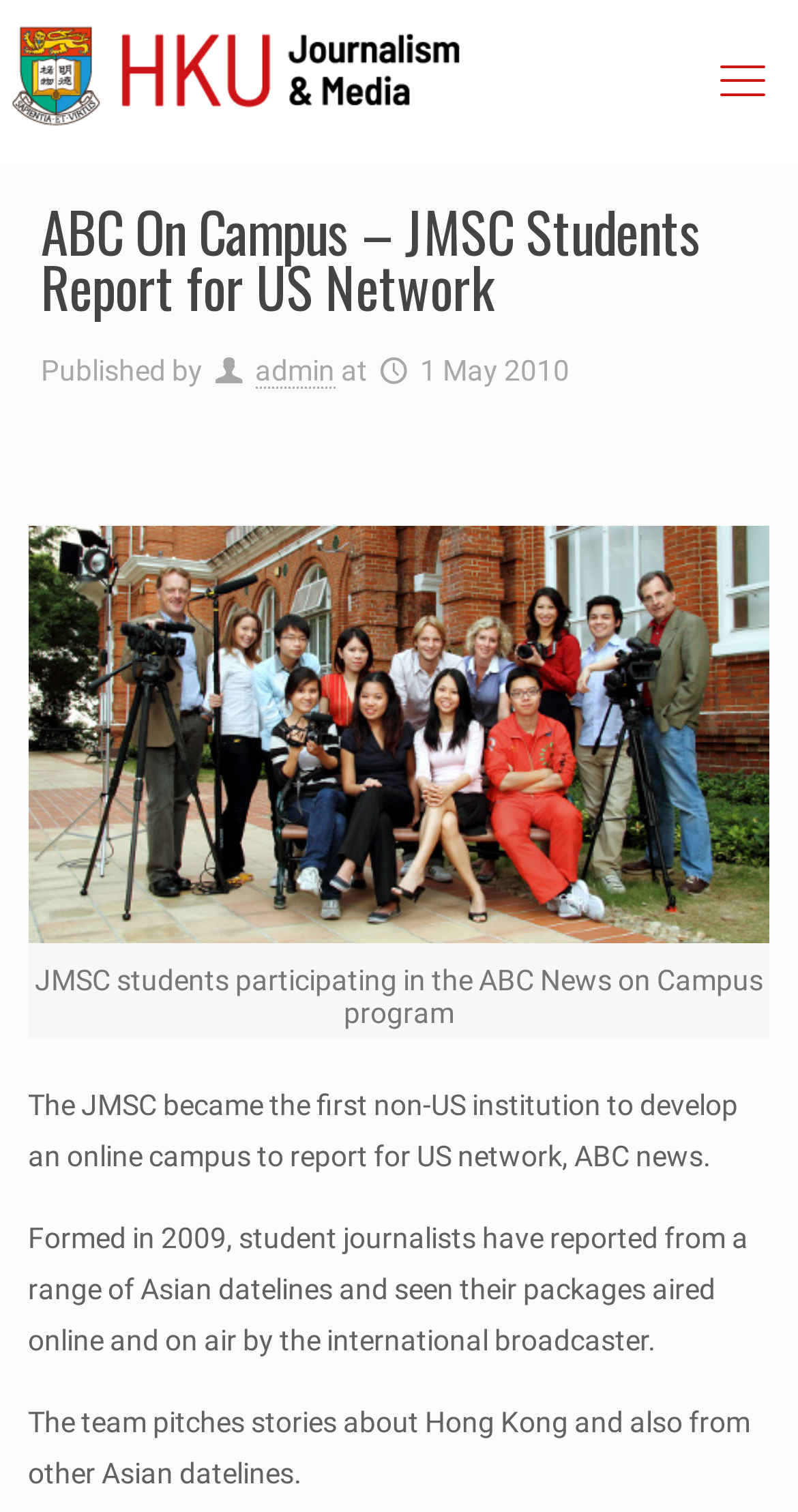Provide a thorough description of the webpage you see.

The webpage is about the Journalism and Media Studies Centre (JMSC) at the University of Hong Kong, specifically highlighting its collaboration with ABC News. At the top left corner, there is a logo of HKUJM, which is a link. On the top right corner, there is a social media icon, represented by a Unicode character.

Below the logo, there is a heading that reads "ABC On Campus – JMSC Students Report for US Network". Underneath the heading, there is a line of text that says "Published by" followed by a link to "admin". Next to it, there is a timestamp showing the date "1 May 2010".

On the left side of the page, there is a large image that takes up most of the vertical space, which is a link to a page about JMSC students participating in the ABC News on Campus program. The image has a caption, but its content is not specified.

To the right of the image, there are three paragraphs of text. The first paragraph explains that the JMSC became the first non-US institution to develop an online campus to report for US network, ABC news. The second paragraph describes how student journalists have reported from various Asian datelines and had their packages aired online and on air by the international broadcaster since 2009. The third paragraph mentions that the team pitches stories about Hong Kong and other Asian datelines.